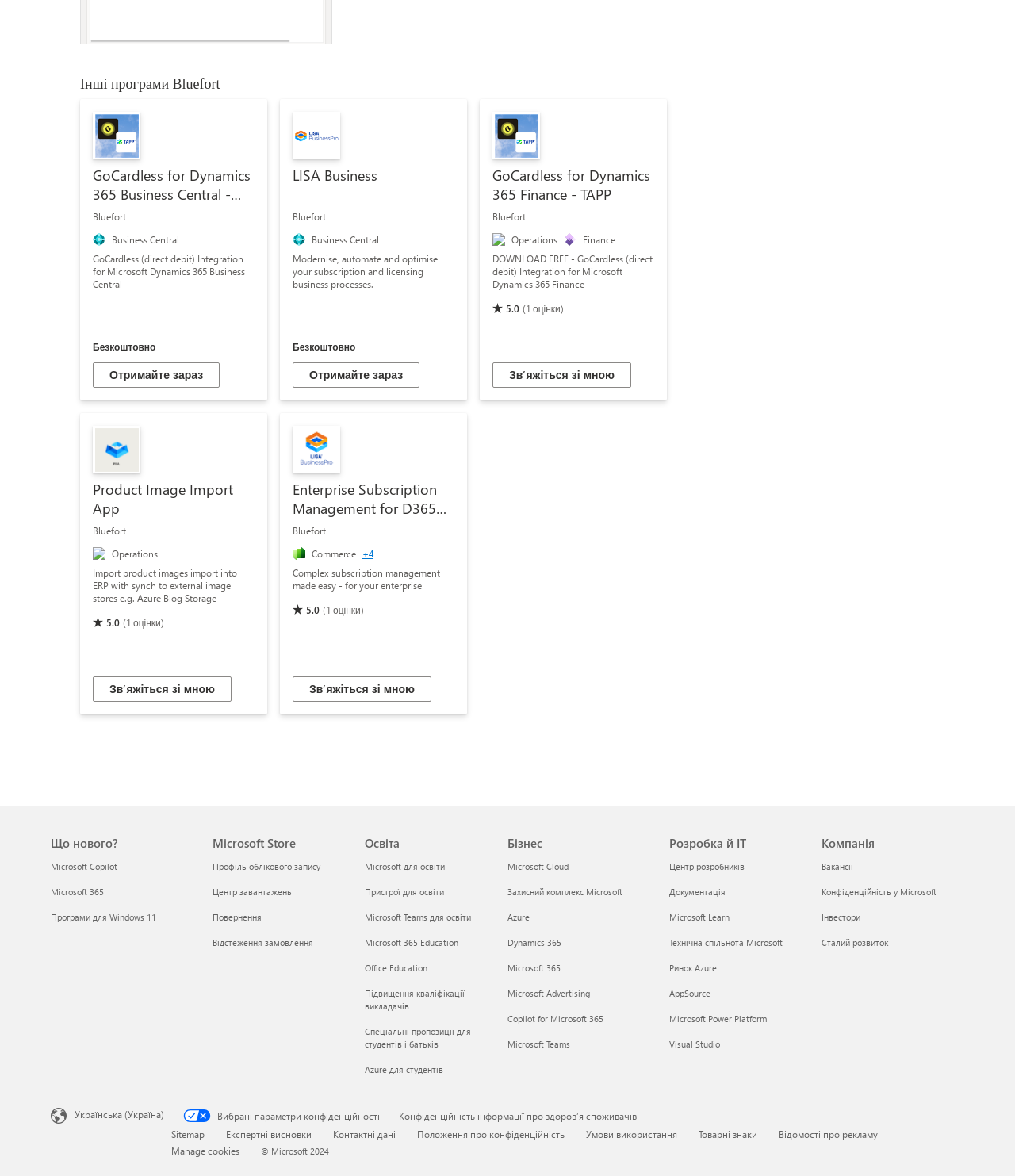Specify the bounding box coordinates of the element's region that should be clicked to achieve the following instruction: "Click the 'Enterprise Subscription Management for D365 Finance - LISA BusinessPro' link". The bounding box coordinates consist of four float numbers between 0 and 1, in the format [left, top, right, bottom].

[0.276, 0.351, 0.46, 0.608]